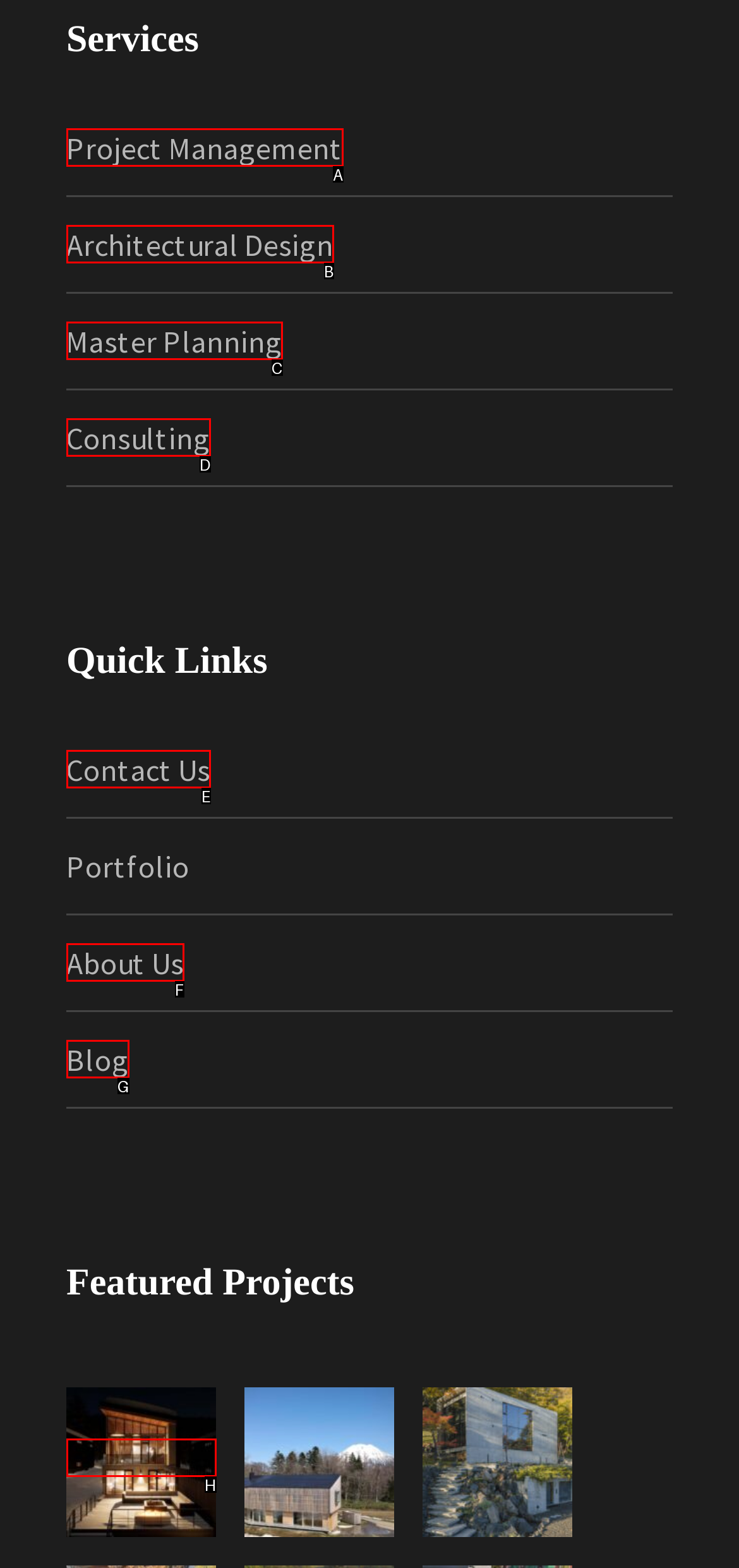Identify the HTML element that matches the description: Memoir. Provide the letter of the correct option from the choices.

None